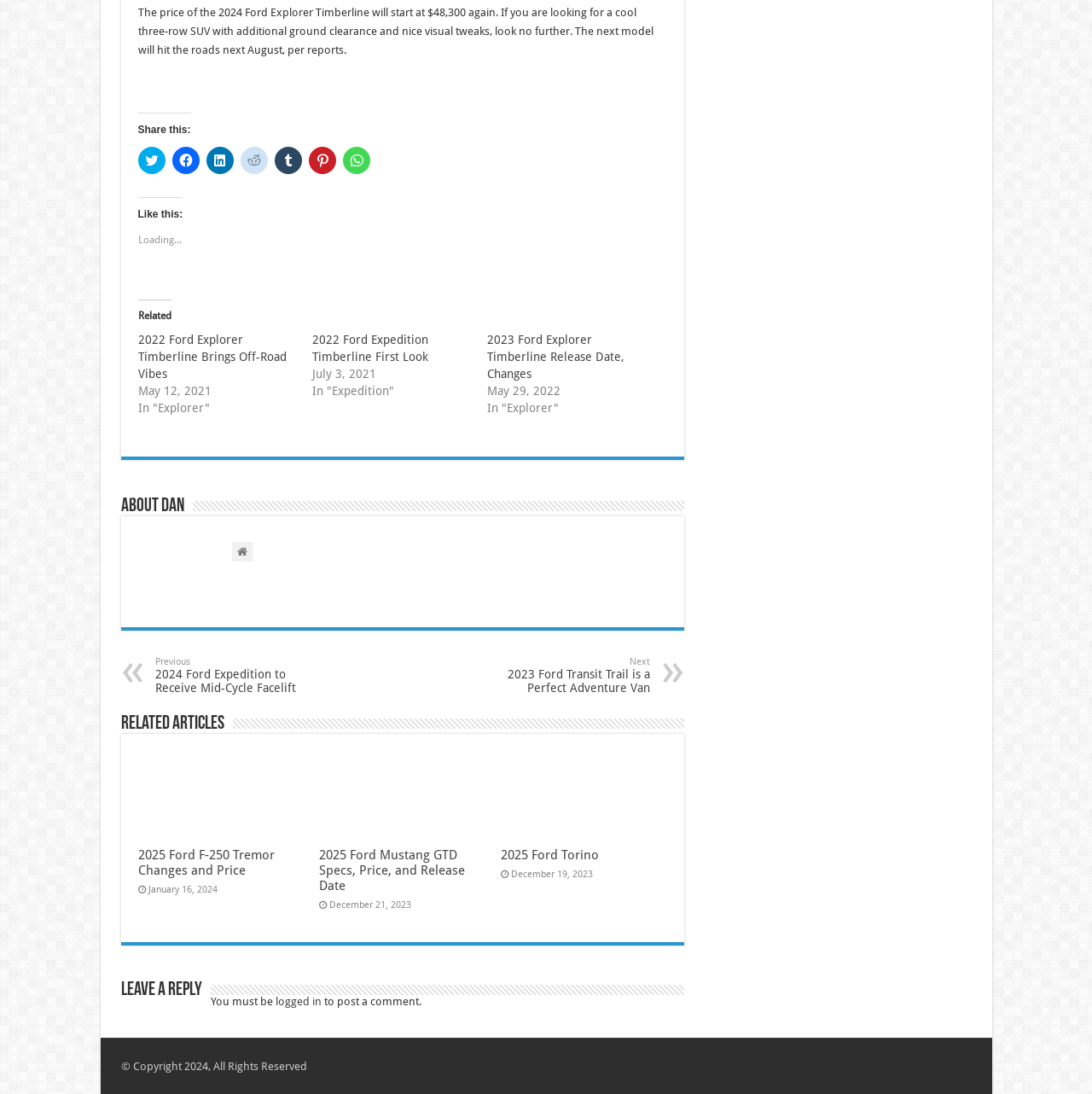Please identify the bounding box coordinates of the element's region that needs to be clicked to fulfill the following instruction: "Check related articles". The bounding box coordinates should consist of four float numbers between 0 and 1, i.e., [left, top, right, bottom].

[0.111, 0.653, 0.205, 0.671]